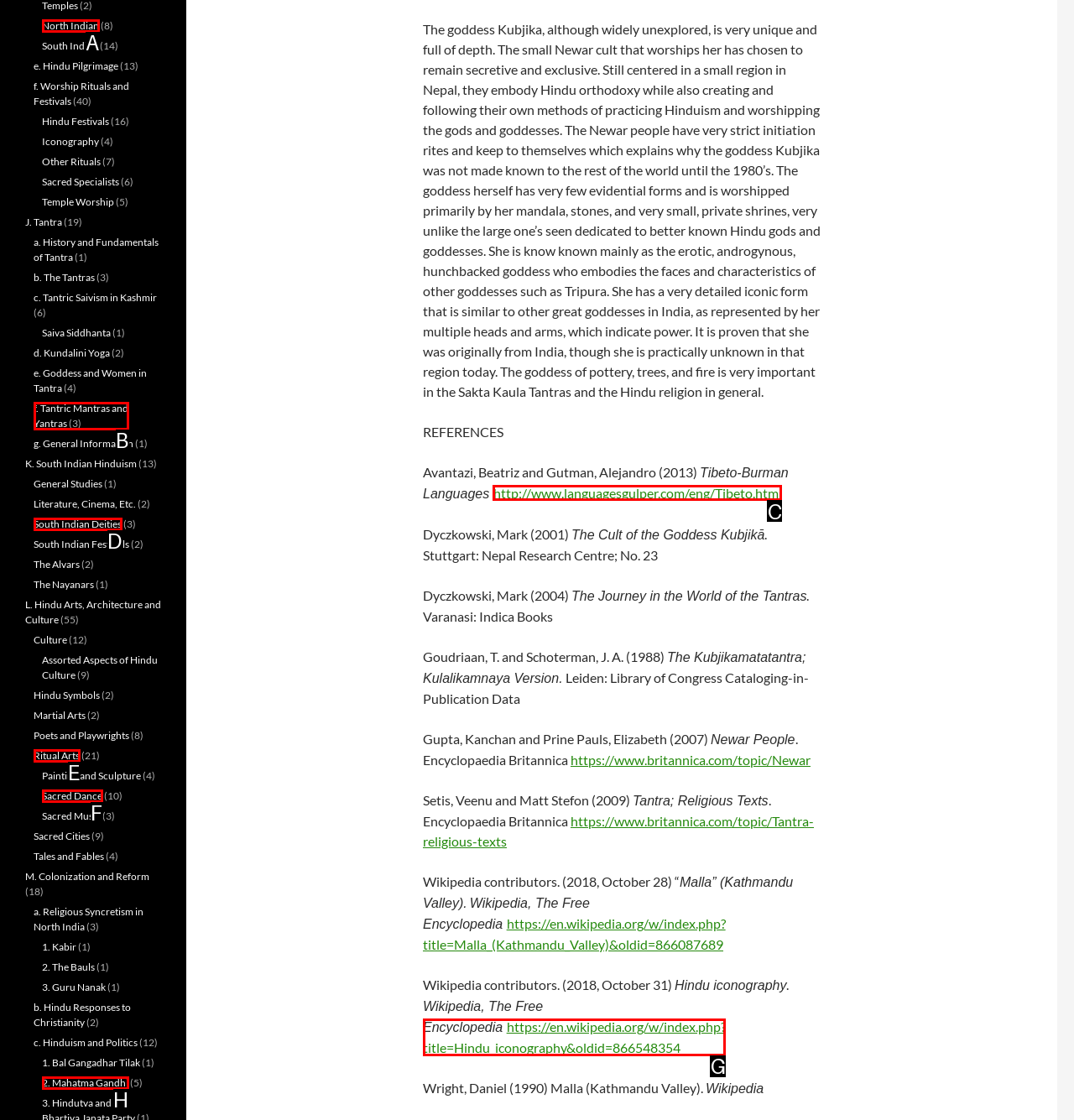Point out which UI element to click to complete this task: Click on the link to learn more about Tibeto-Burman Languages
Answer with the letter corresponding to the right option from the available choices.

C